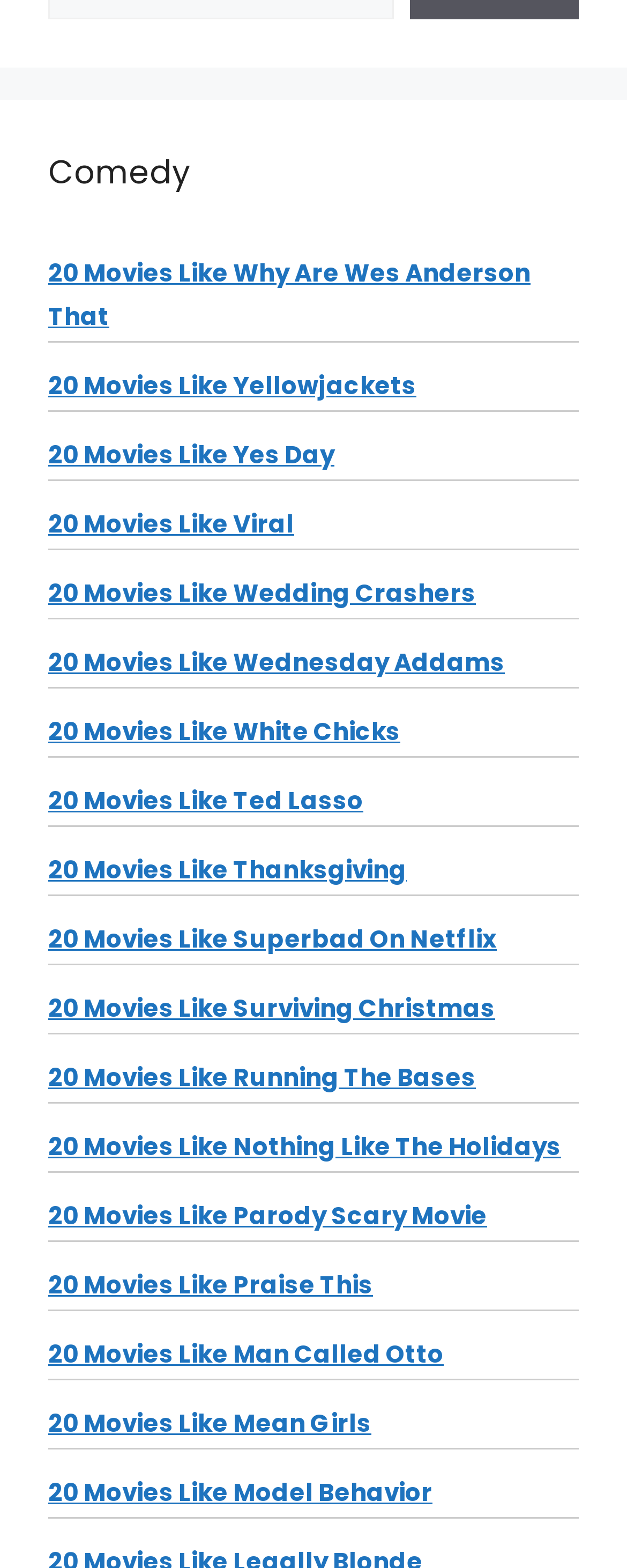Provide a brief response to the question using a single word or phrase: 
Is the movie 'Mean Girls' a comedy?

Yes